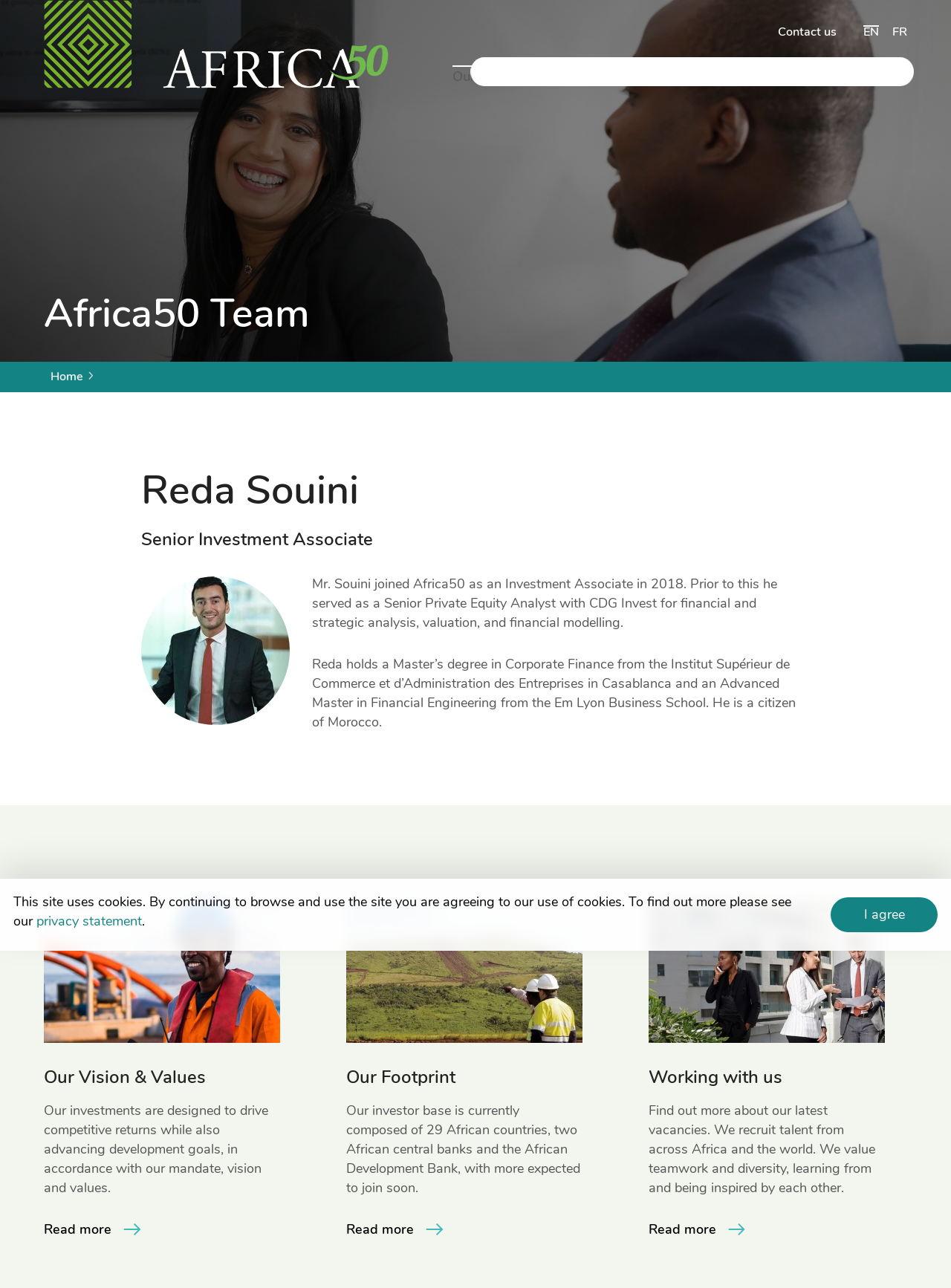Determine the bounding box for the UI element that matches this description: "privacy statement".

[0.038, 0.708, 0.149, 0.722]